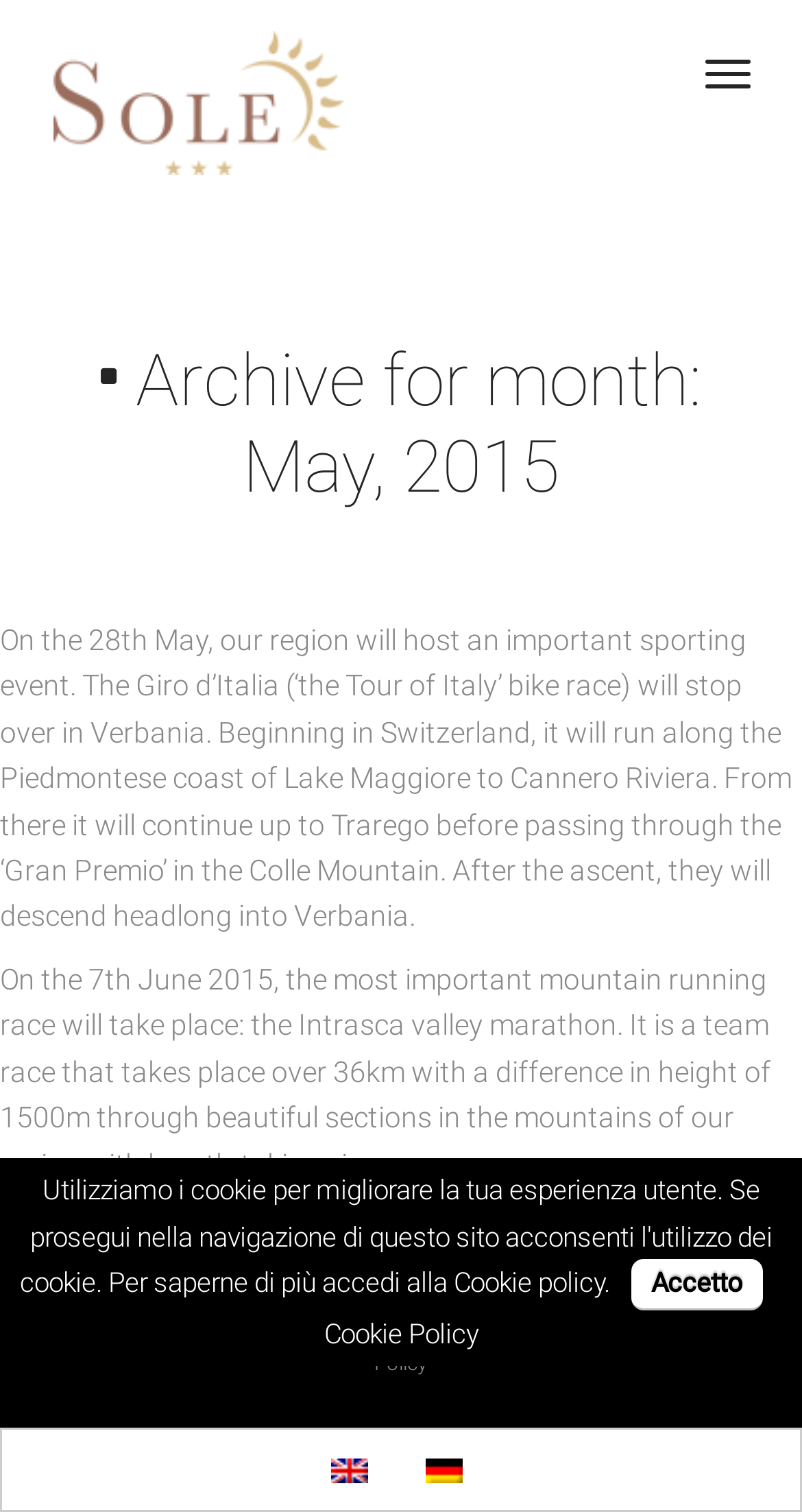What is the name of the marathon taking place on 7th June, 2015?
Please answer the question as detailed as possible based on the image.

According to the text content, on the 7th June, 2015, the most important mountain running race, the Intrasca valley marathon, will take place.